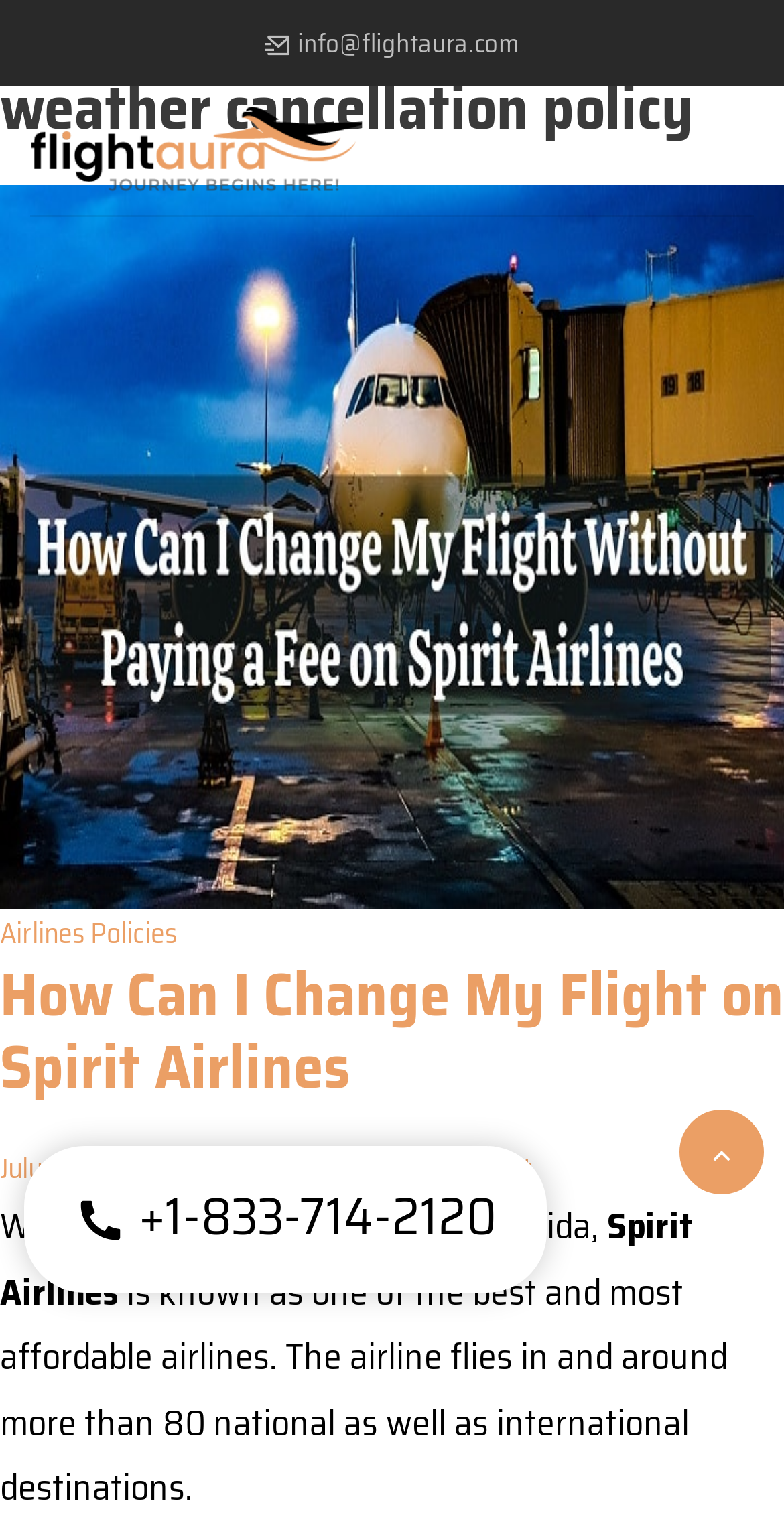Can you identify the bounding box coordinates of the clickable region needed to carry out this instruction: 'Contact Flightaura via email'? The coordinates should be four float numbers within the range of 0 to 1, stated as [left, top, right, bottom].

[0.338, 0.014, 0.662, 0.042]